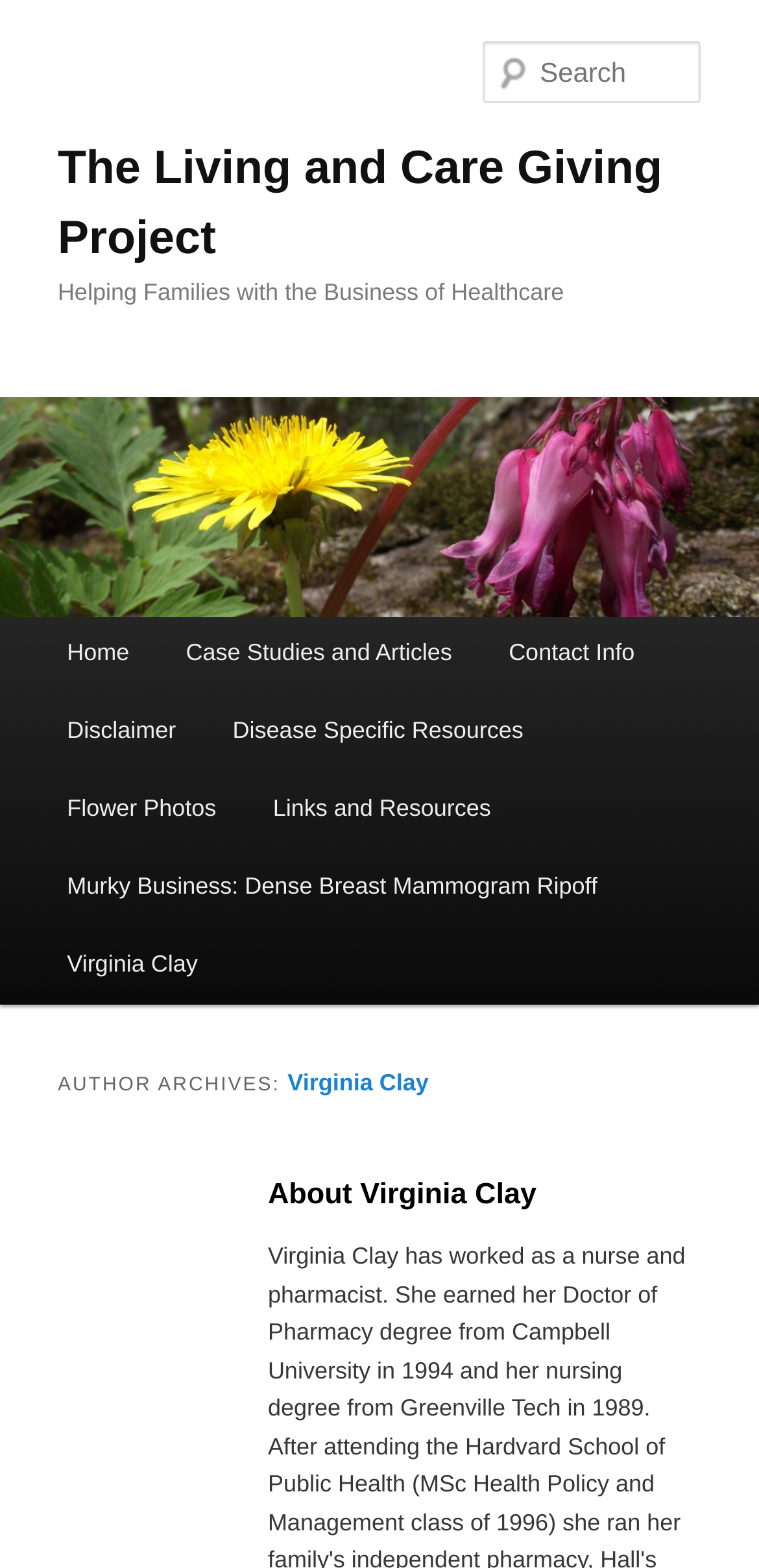Find the bounding box coordinates of the area that needs to be clicked in order to achieve the following instruction: "Read about Virginia Clay". The coordinates should be specified as four float numbers between 0 and 1, i.e., [left, top, right, bottom].

[0.353, 0.747, 0.924, 0.778]